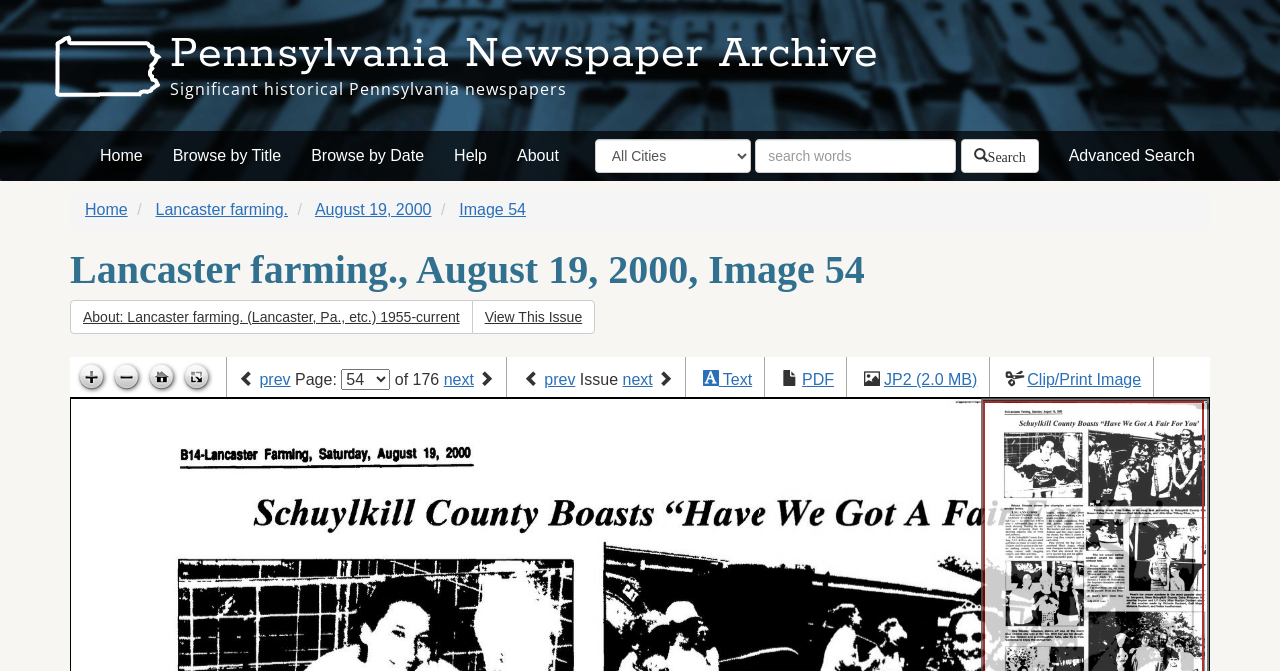What is the date of the current issue?
Please describe in detail the information shown in the image to answer the question.

The answer can be found by looking at the link 'August 19, 2000' which is part of the breadcrumb navigation at the top of the page.